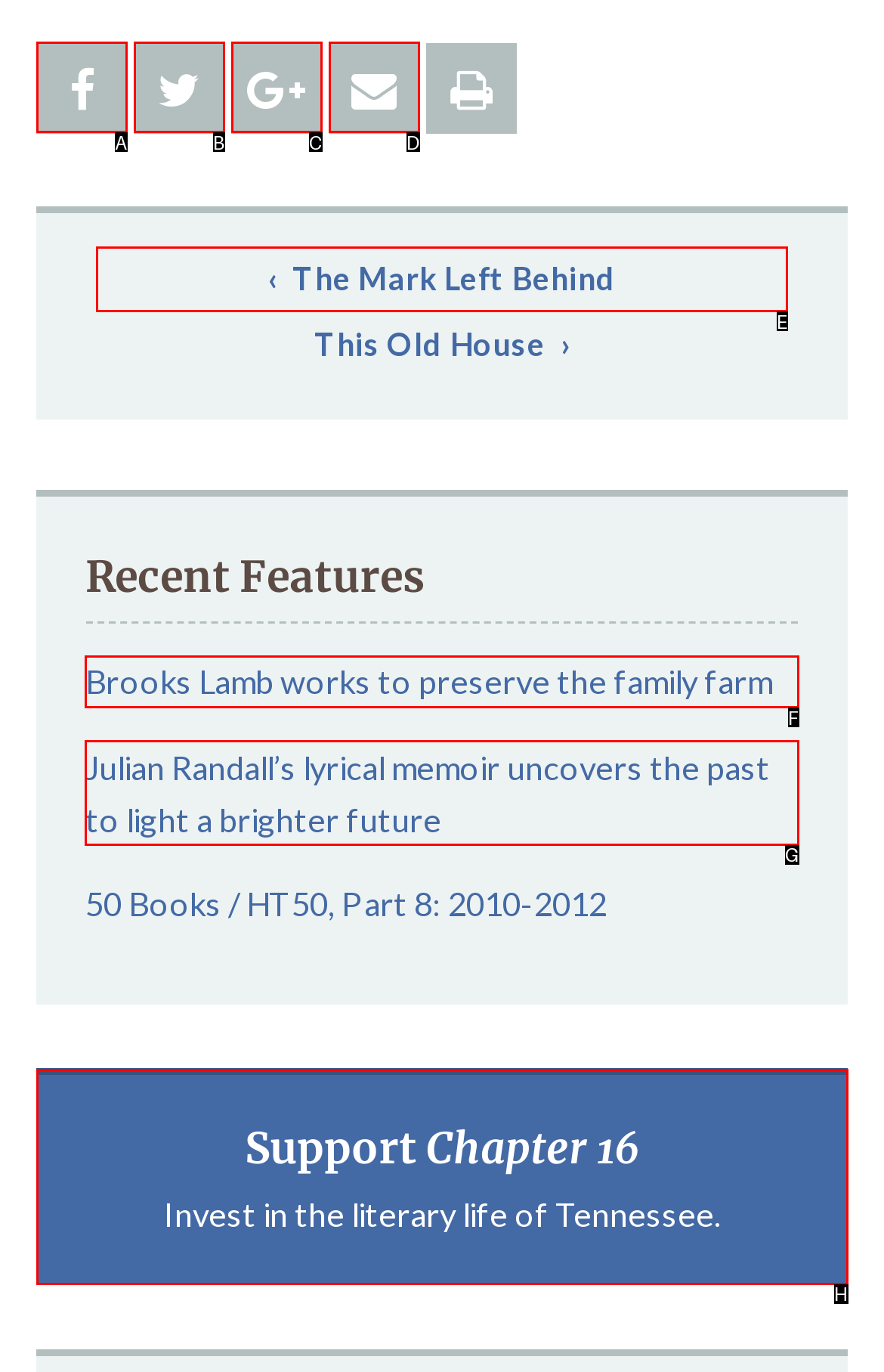From the given options, choose the HTML element that aligns with the description: The Mark Left Behind. Respond with the letter of the selected element.

E